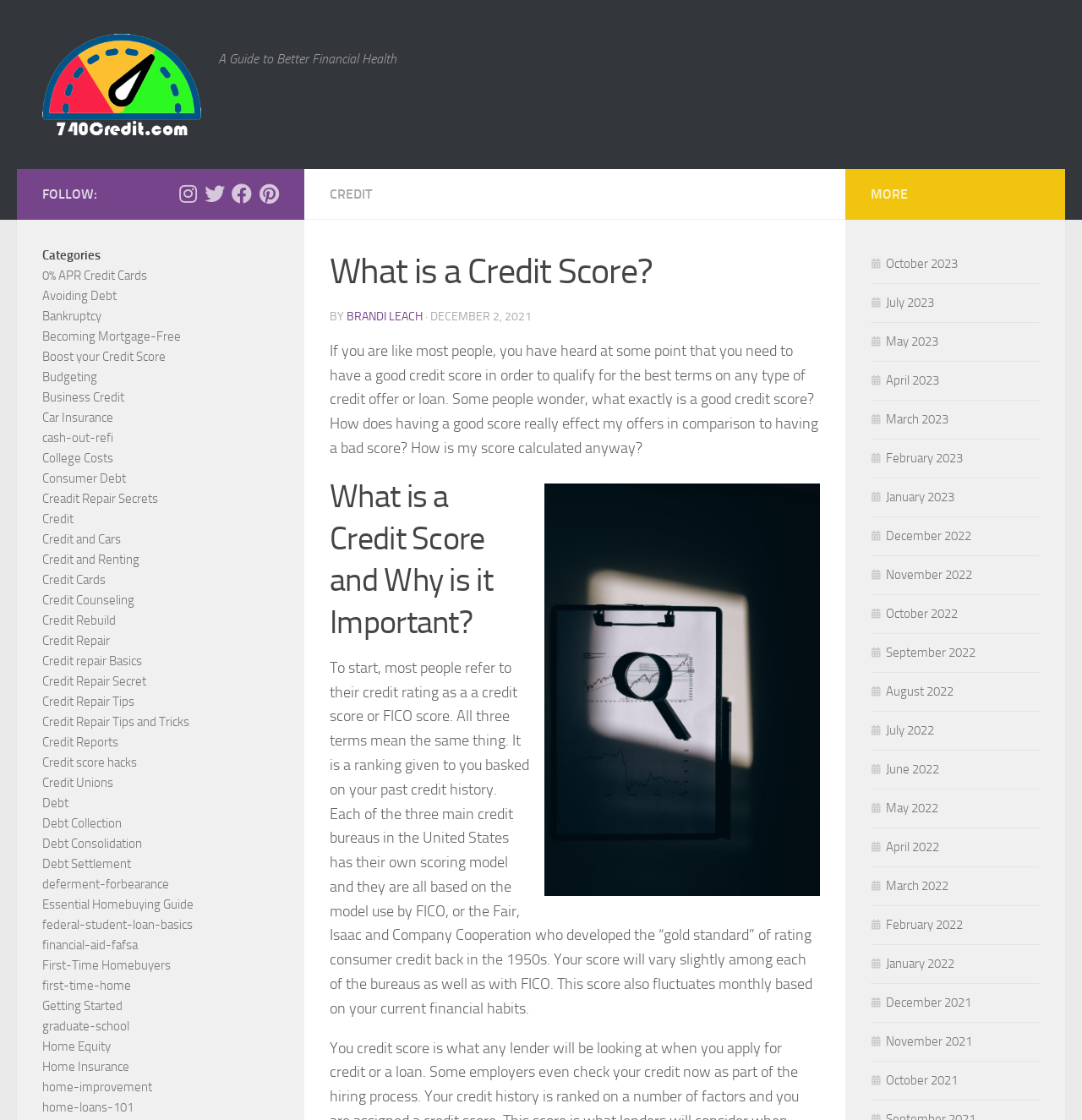Identify the bounding box coordinates of the area that should be clicked in order to complete the given instruction: "View the latest post from October 2023". The bounding box coordinates should be four float numbers between 0 and 1, i.e., [left, top, right, bottom].

[0.805, 0.229, 0.885, 0.242]